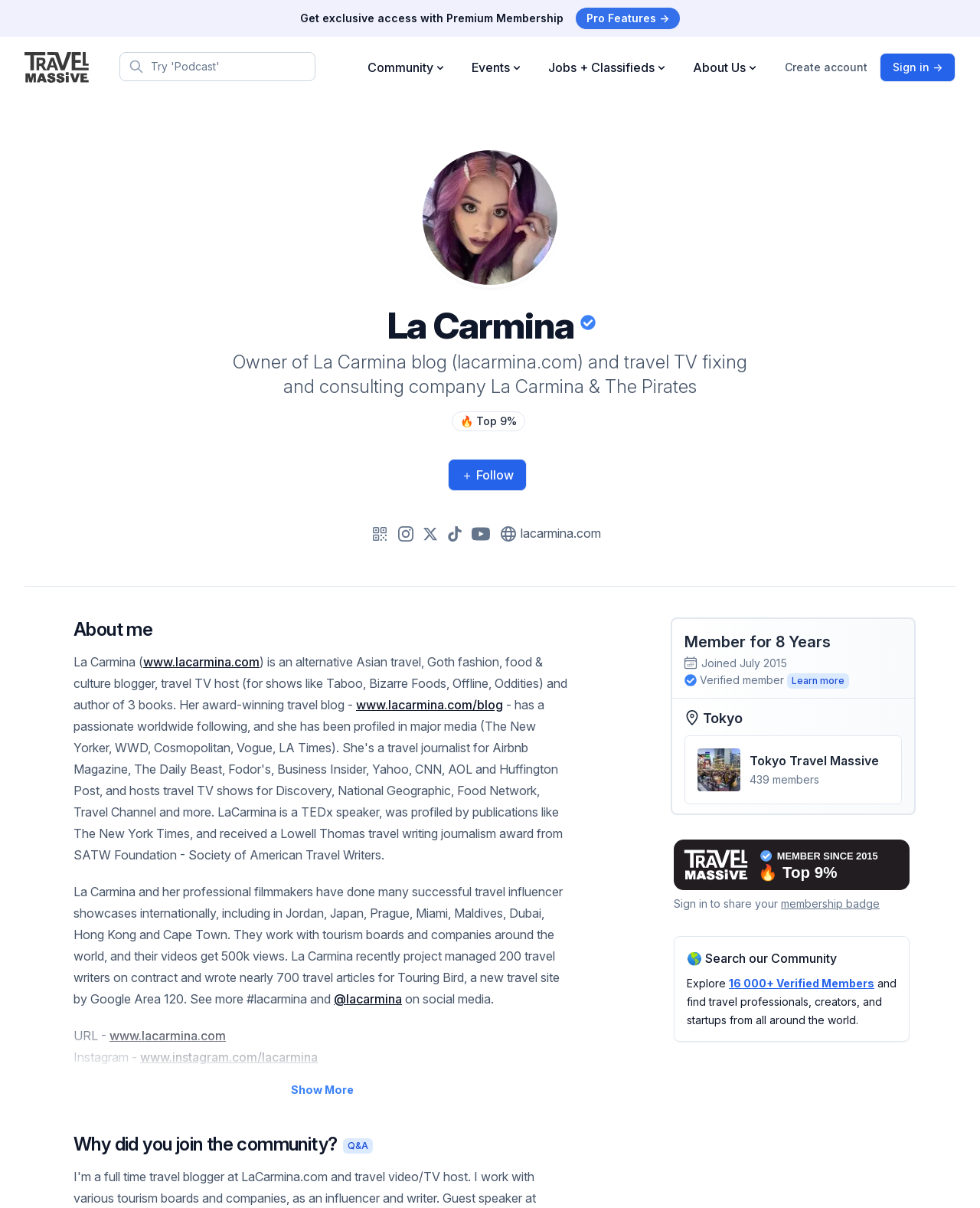How many years has the member been a part of the community?
Answer the question with a detailed explanation, including all necessary information.

I found the answer by looking at the description list detail 'Member for 8 Years' which is located in the section 'About me' on the webpage.